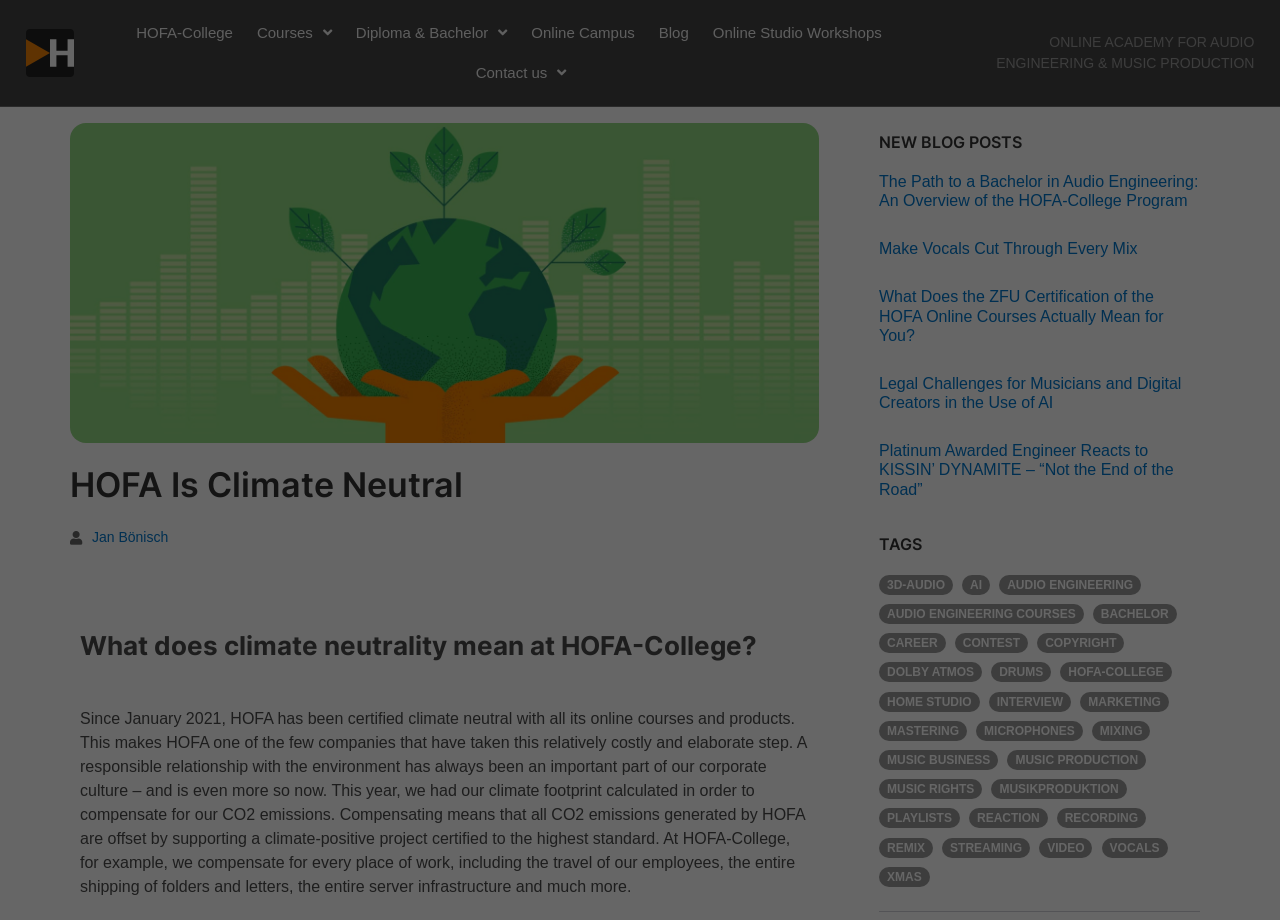How many items are tagged with 'Music Production'?
Make sure to answer the question with a detailed and comprehensive explanation.

The webpage lists 'Music Production' as a tag with 13 items, indicating that there are 13 blog posts or articles related to music production.